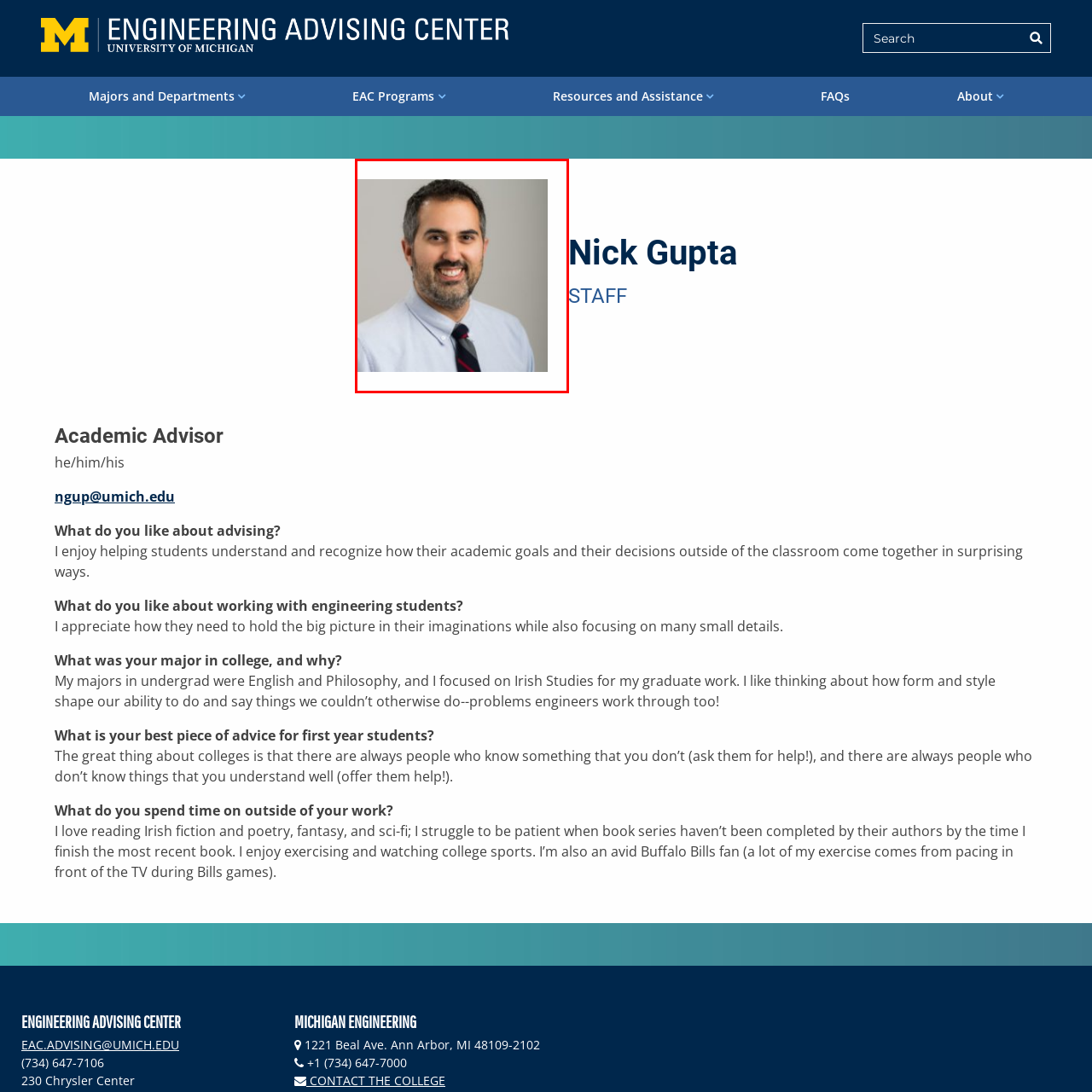Review the image segment marked with the grey border and deliver a thorough answer to the following question, based on the visual information provided: 
What pattern does Nick Gupta's tie have?

The pattern on Nick Gupta's tie can be identified by reading the description of his attire, which specifically mentions that his tie has red and black stripes.